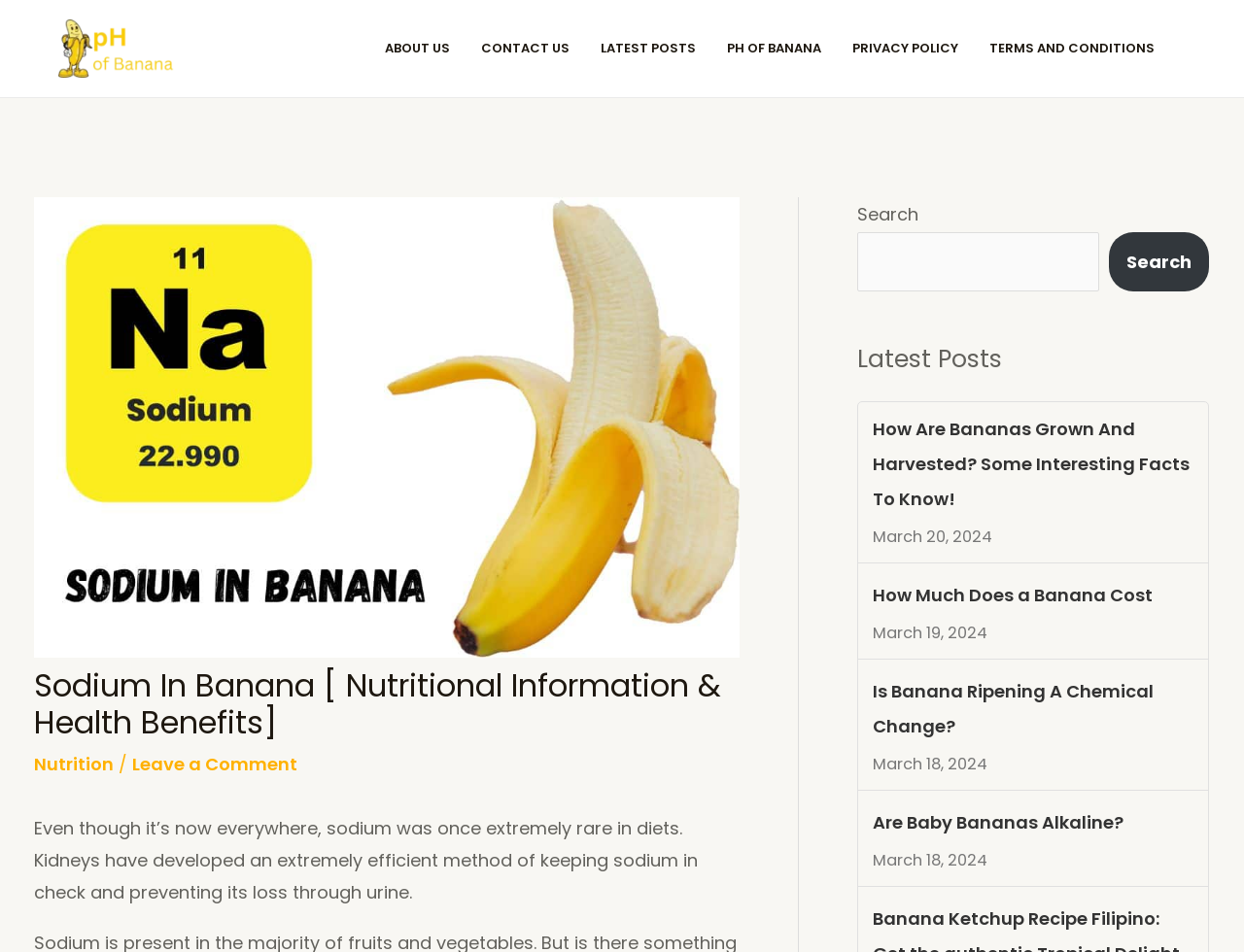Determine the bounding box coordinates for the area that should be clicked to carry out the following instruction: "Read the latest post about bananas".

[0.701, 0.433, 0.959, 0.543]